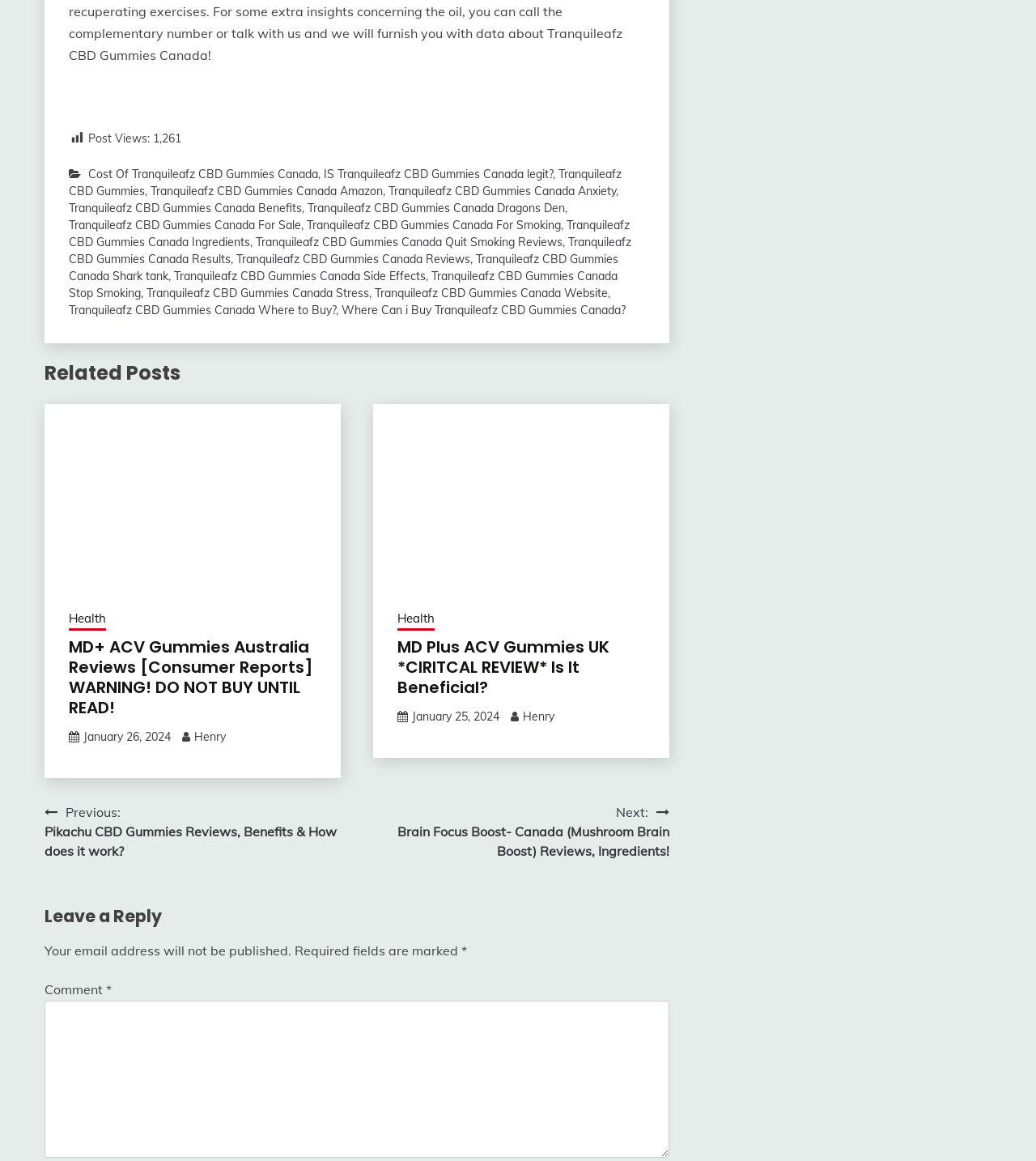Find the bounding box coordinates of the area that needs to be clicked in order to achieve the following instruction: "Click the 'Contact Us' link". The coordinates should be specified as four float numbers between 0 and 1, i.e., [left, top, right, bottom].

None